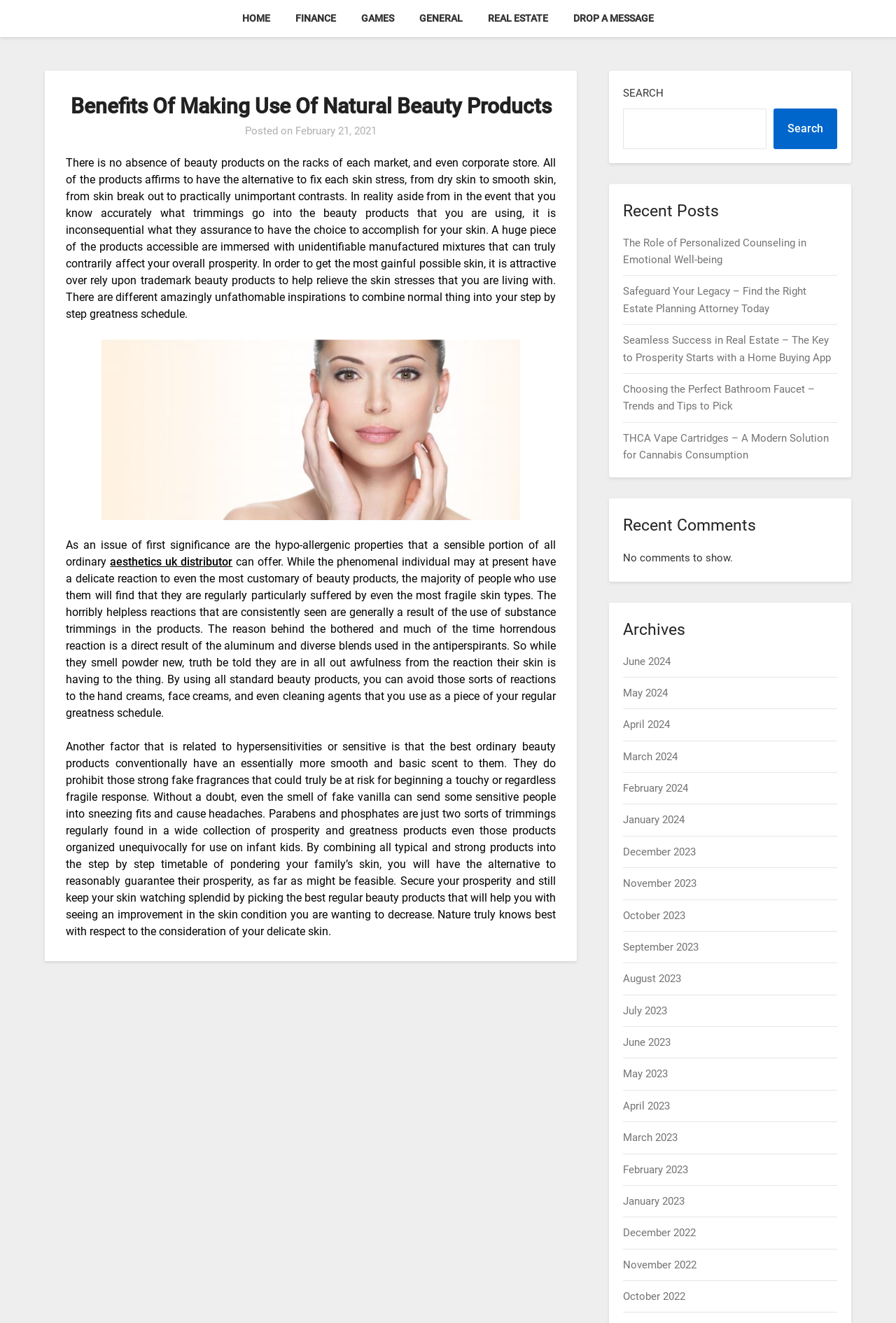What is the date of the article?
Kindly offer a detailed explanation using the data available in the image.

The date of the article can be found by looking at the link 'February 21, 2021' which is located below the heading 'Benefits Of Making Use Of Natural Beauty Products'.